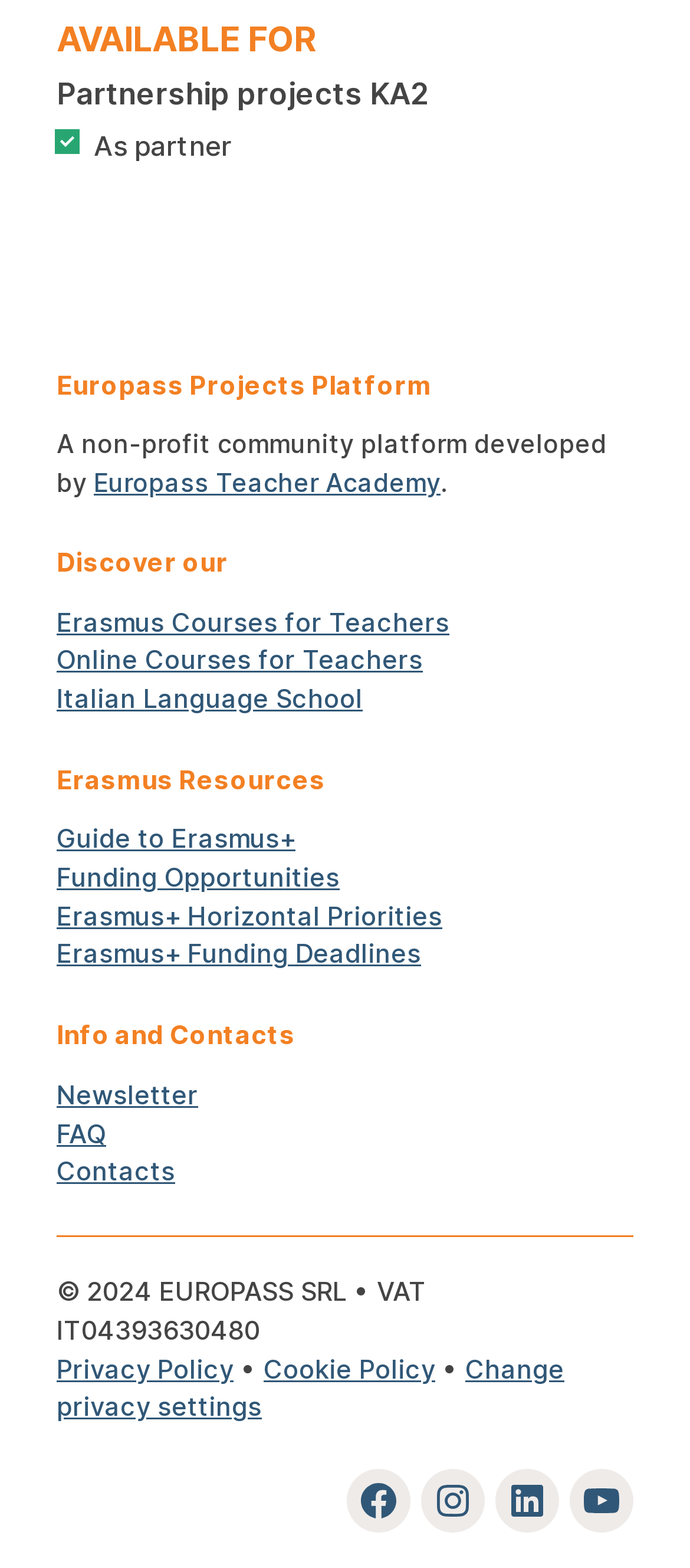Determine the bounding box coordinates for the UI element matching this description: "Change privacy settings".

[0.082, 0.863, 0.818, 0.907]